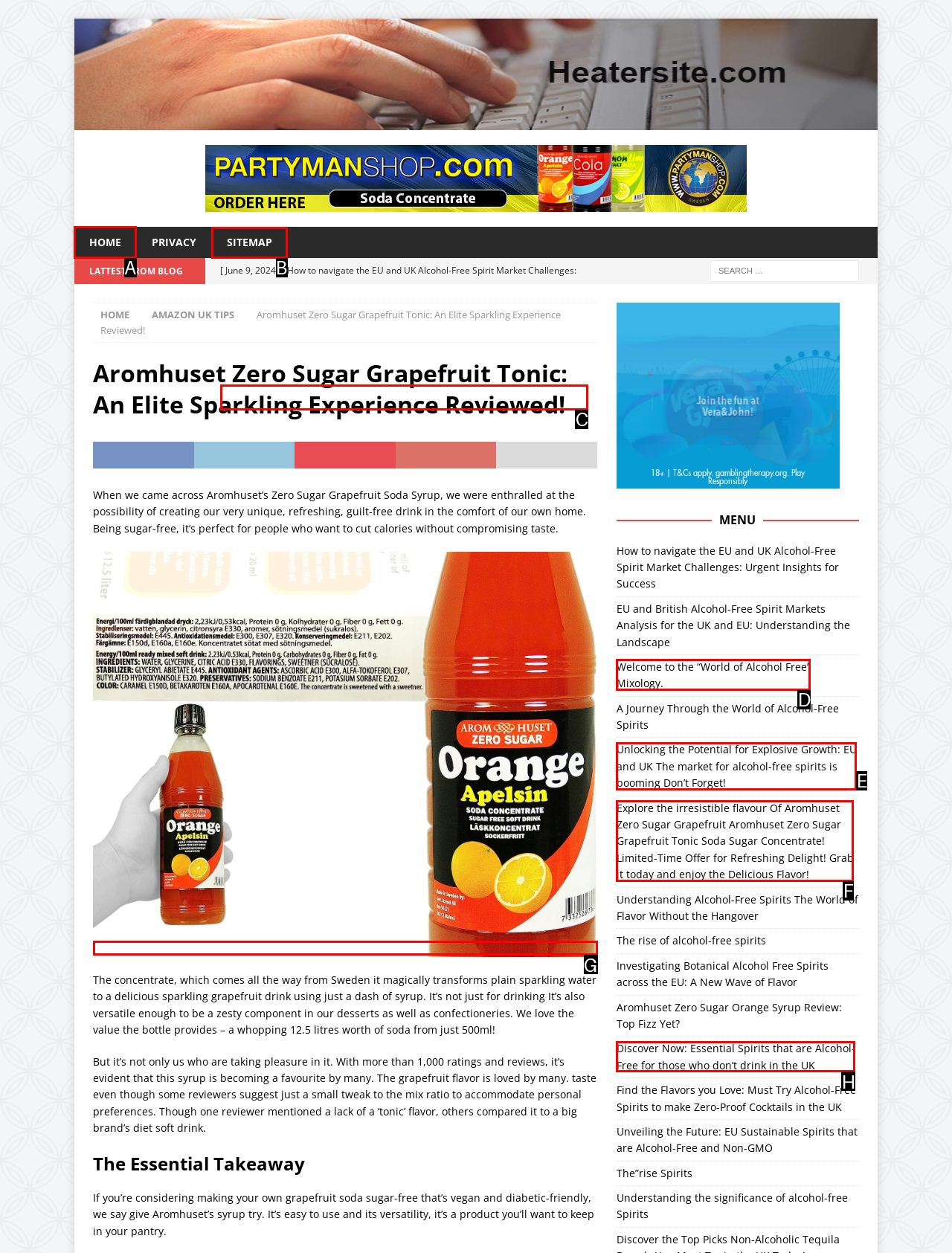Choose the UI element you need to click to carry out the task: Navigate to the HOME page.
Respond with the corresponding option's letter.

A